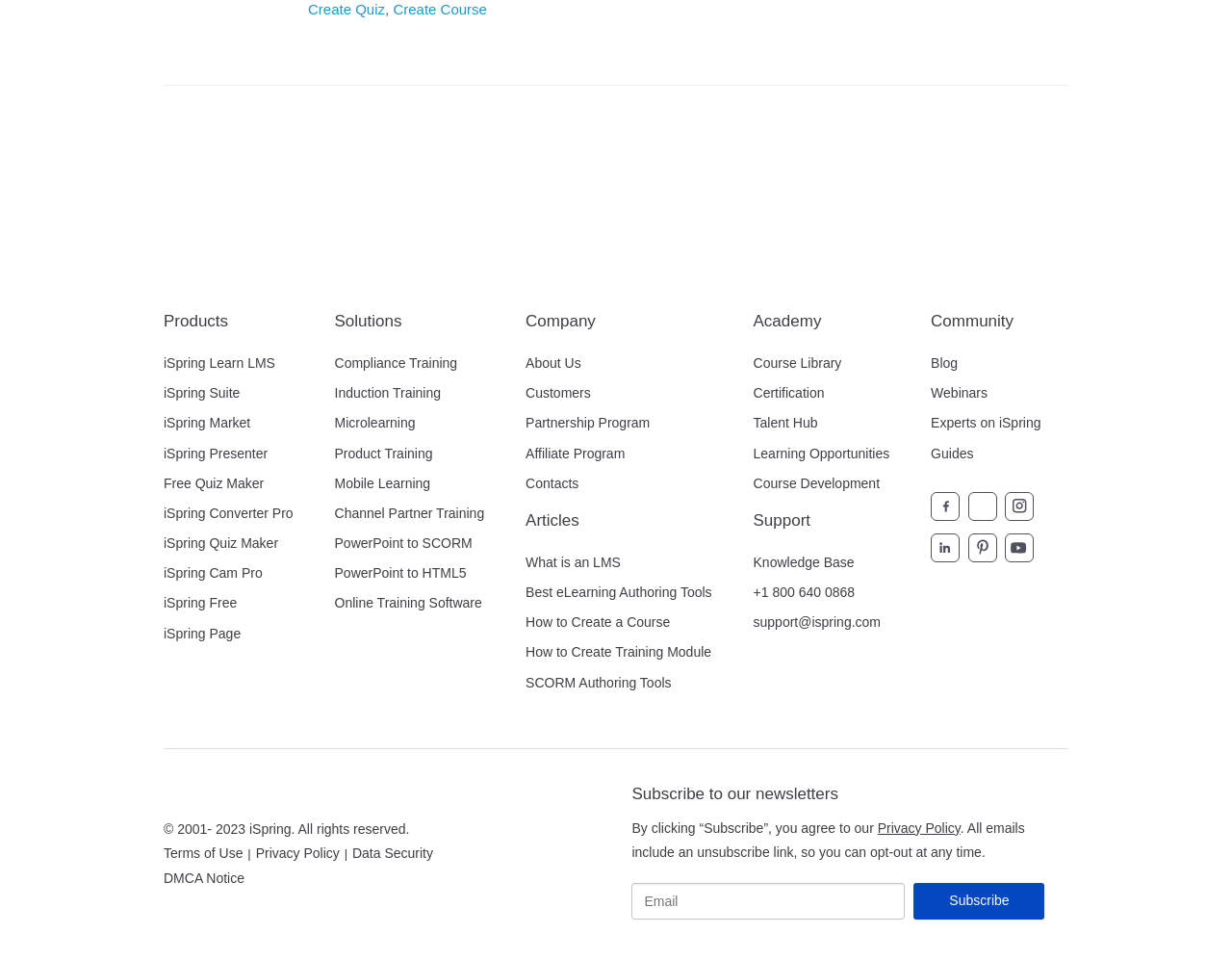Please locate the clickable area by providing the bounding box coordinates to follow this instruction: "Click on Products".

[0.133, 0.325, 0.185, 0.344]